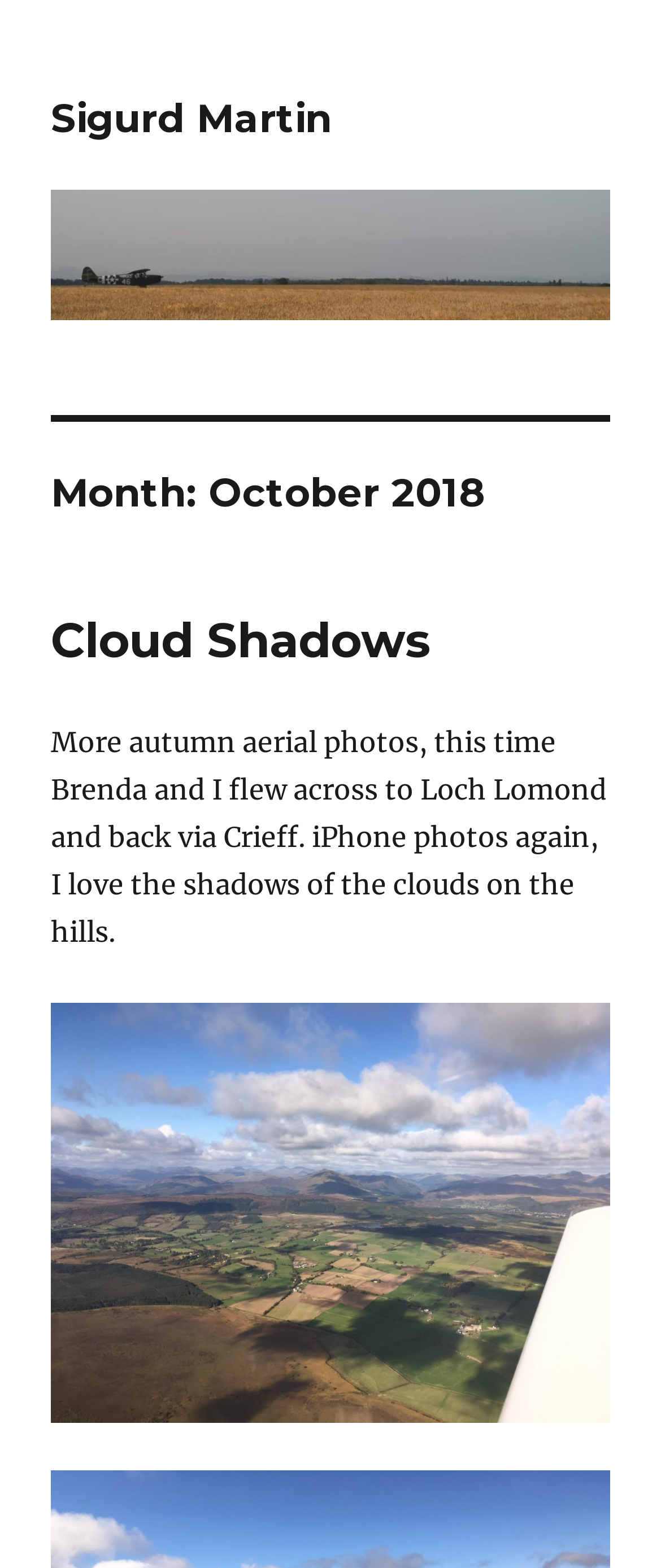What is the name of the author?
Using the information from the image, answer the question thoroughly.

The name of the author can be found in the link elements with the text 'Sigurd Martin' at the top of the webpage, which suggests that the webpage is about the author's work or blog.